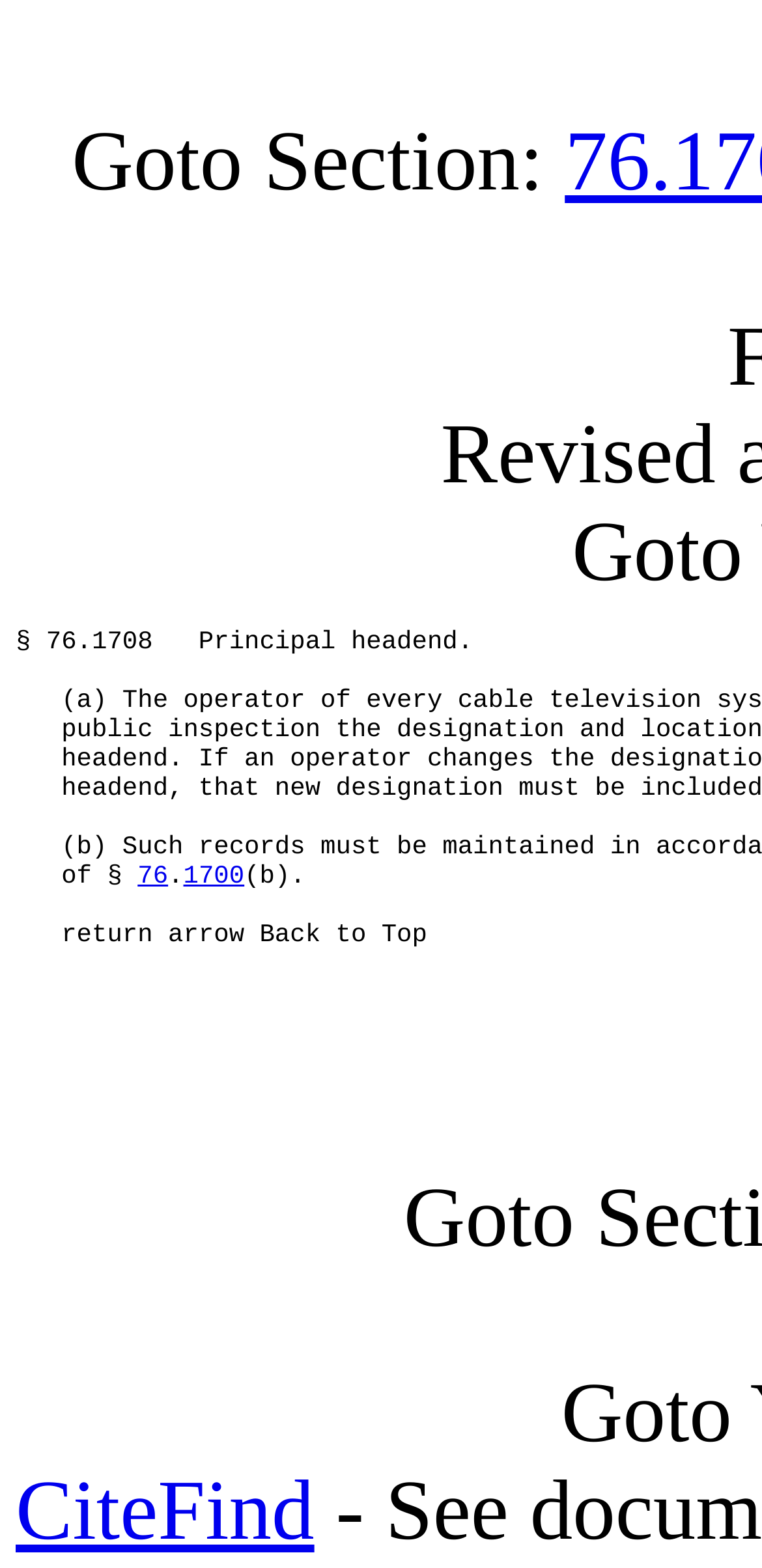Based on the element description 76, identify the bounding box coordinates for the UI element. The coordinates should be in the format (top-left x, top-left y, bottom-right x, bottom-right y) and within the 0 to 1 range.

[0.181, 0.549, 0.221, 0.568]